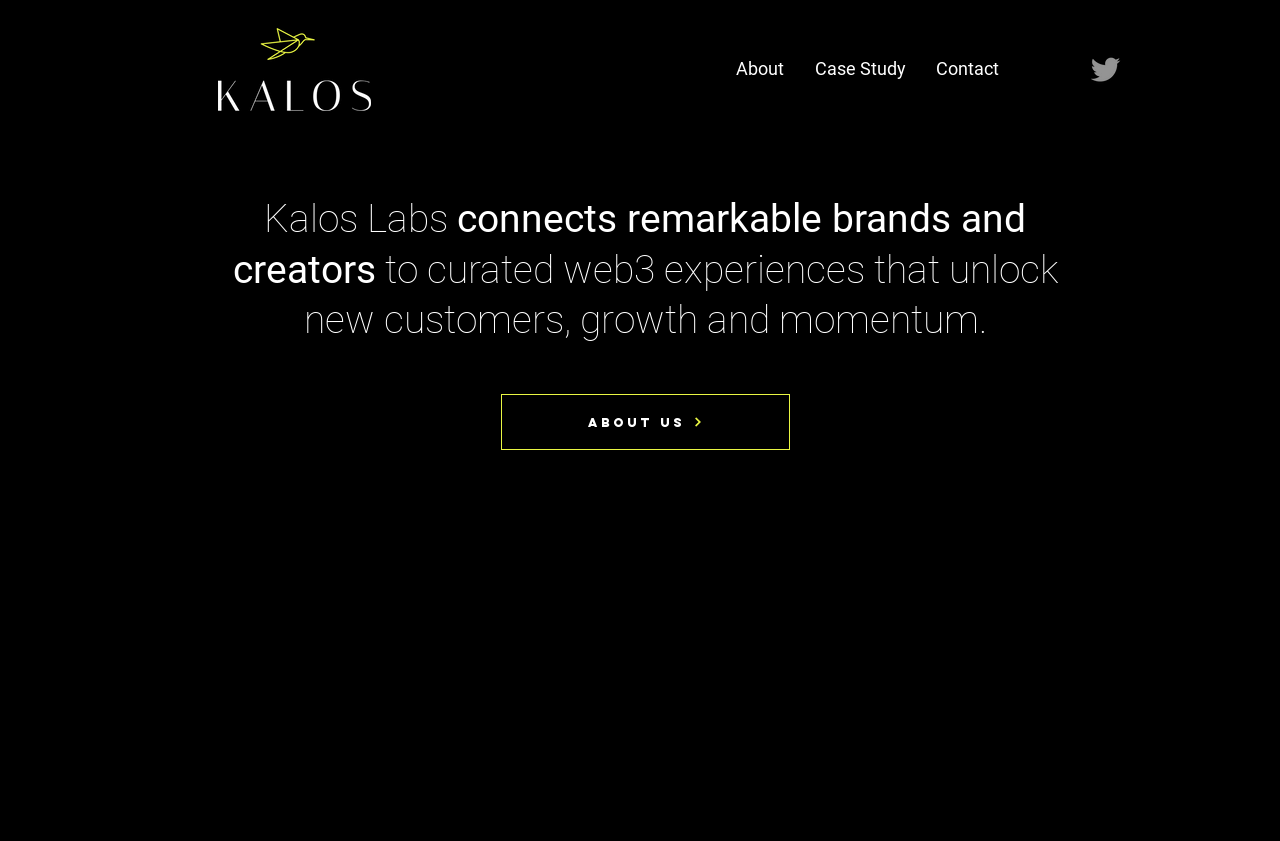What is the purpose of Kalos Labs?
Please analyze the image and answer the question with as much detail as possible.

According to the heading element, Kalos Labs connects remarkable brands and creators to curated web3 experiences that unlock new customers, growth and momentum, which implies that the purpose of Kalos Labs is to facilitate this connection.